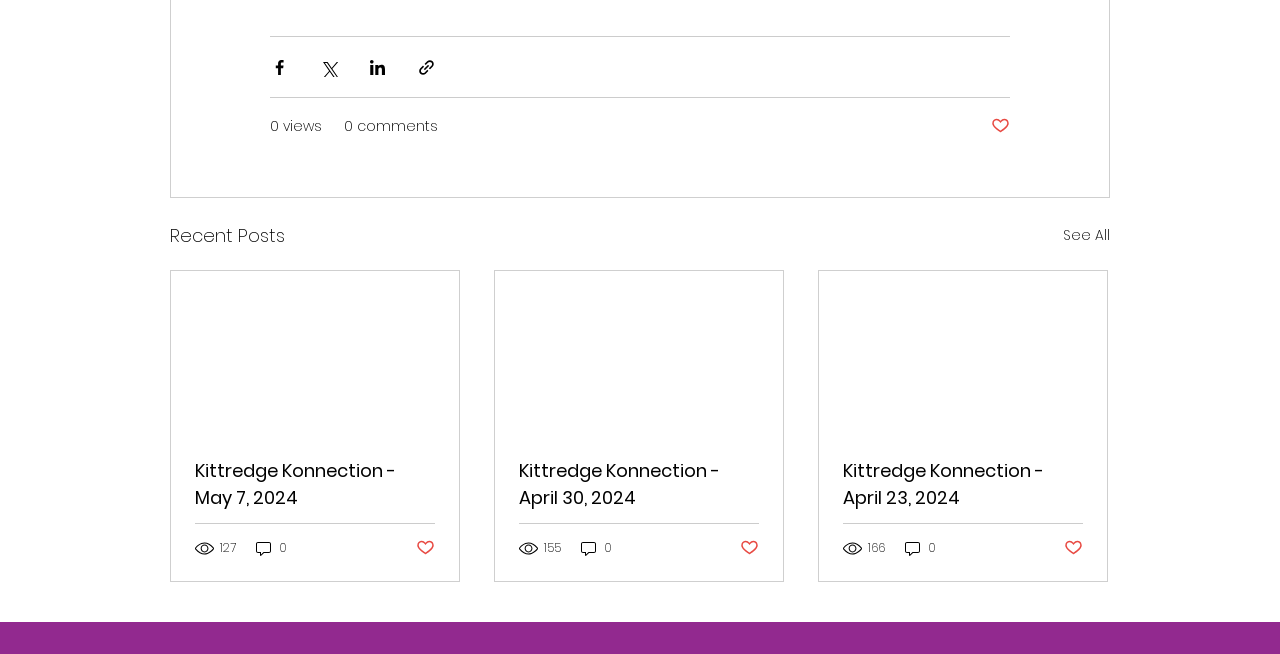How many social media sharing options are available?
Please respond to the question with as much detail as possible.

I counted the number of social media sharing buttons at the top of the webpage, which are 'Share via Facebook', 'Share via Twitter', 'Share via LinkedIn', and 'Share via link'. Therefore, there are 4 social media sharing options available.